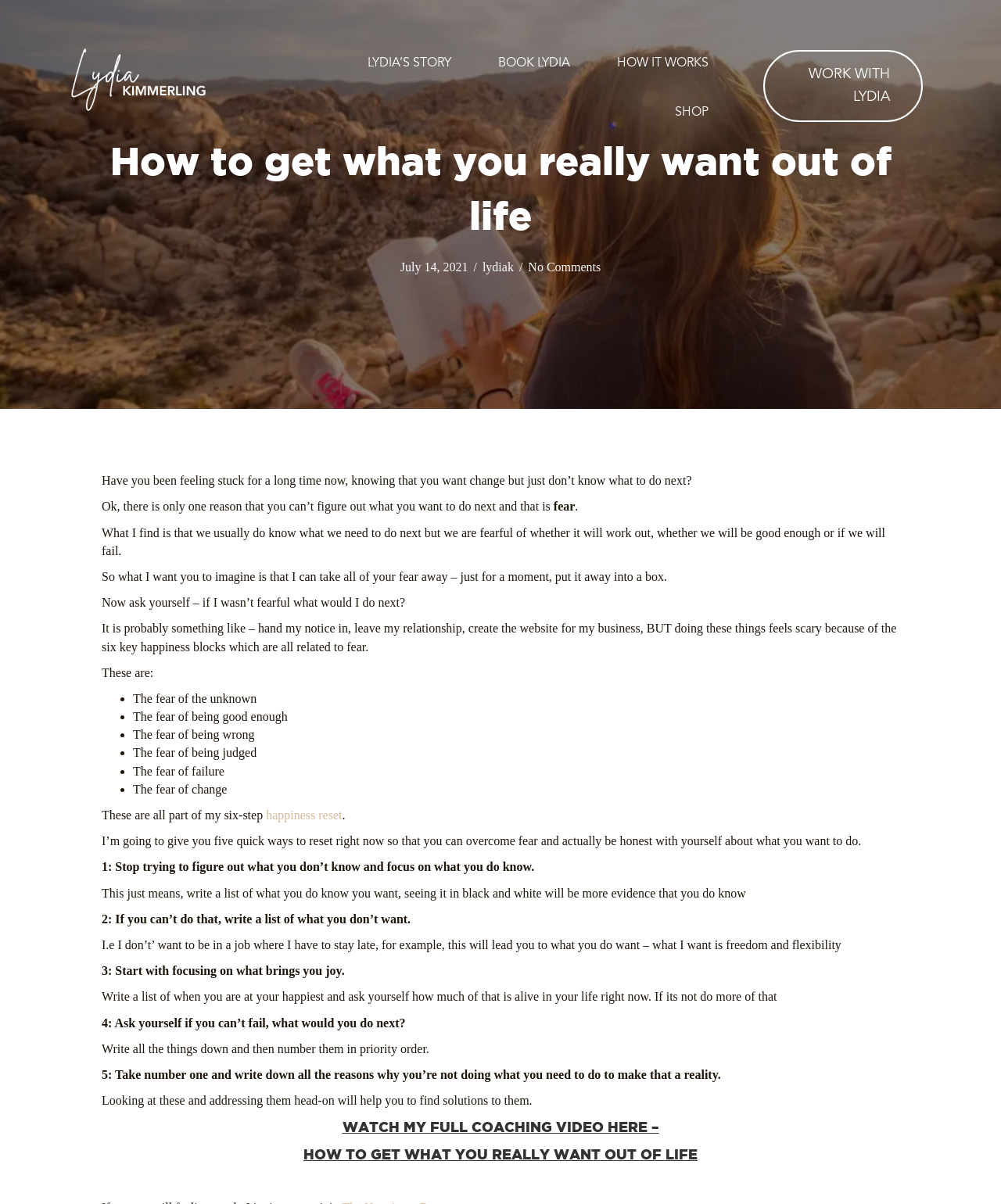Summarize the webpage in an elaborate manner.

This webpage is about a happiness hack to help individuals feel less discontent and more present. The page is titled "Happiness Hack Be Grateful | The Happiness Explorer" and has a navigation menu at the top with links to "LYDIA'S STORY", "BOOK LYDIA", "HOW IT WORKS", and "SHOP". Below the navigation menu, there is a prominent button "WORK WITH LYDIA".

The main content of the page is an article with a heading "How to get what you really want out of life". The article starts with a question, asking readers if they have been feeling stuck and unsure of what to do next. It then explains that fear is the main reason people can't figure out what they want to do next and proposes a thought experiment where readers imagine their fears being taken away. The article goes on to discuss the six key happiness blocks related to fear, which are the fear of the unknown, the fear of being good enough, the fear of being wrong, the fear of being judged, the fear of failure, and the fear of change.

The article then offers five quick ways to reset and overcome fear, including focusing on what you do know, writing a list of what you don't want, focusing on what brings you joy, asking yourself what you would do if you couldn't fail, and addressing the reasons why you're not taking action towards your goals.

At the bottom of the page, there are two headings, "WATCH MY FULL COACHING VIDEO HERE –" and "HOW TO GET WHAT YOU REALLY WANT OUT OF LIFE", both of which are links to additional resources.